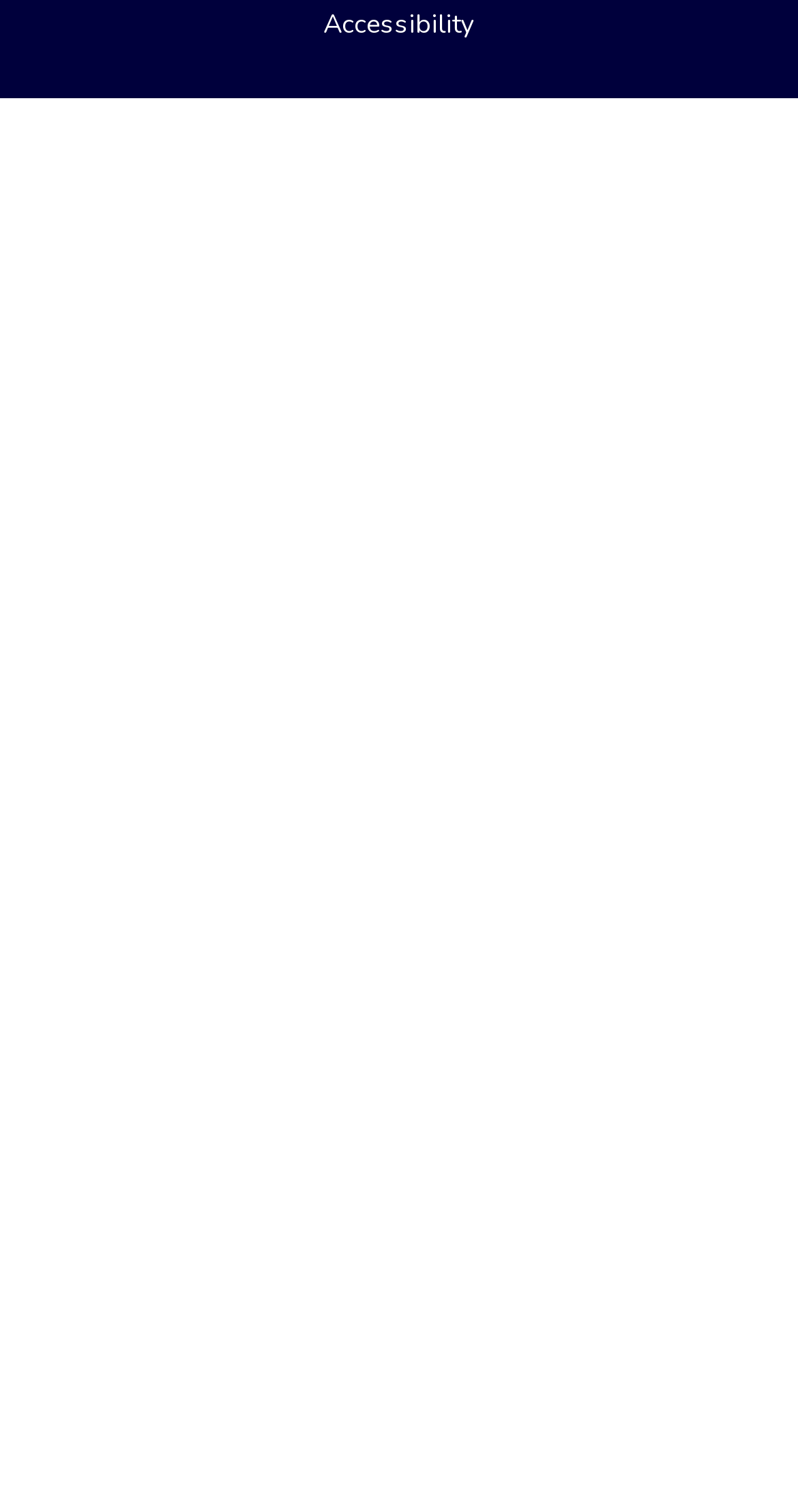How many columns are there in the footer menu?
Based on the image, provide your answer in one word or phrase.

3